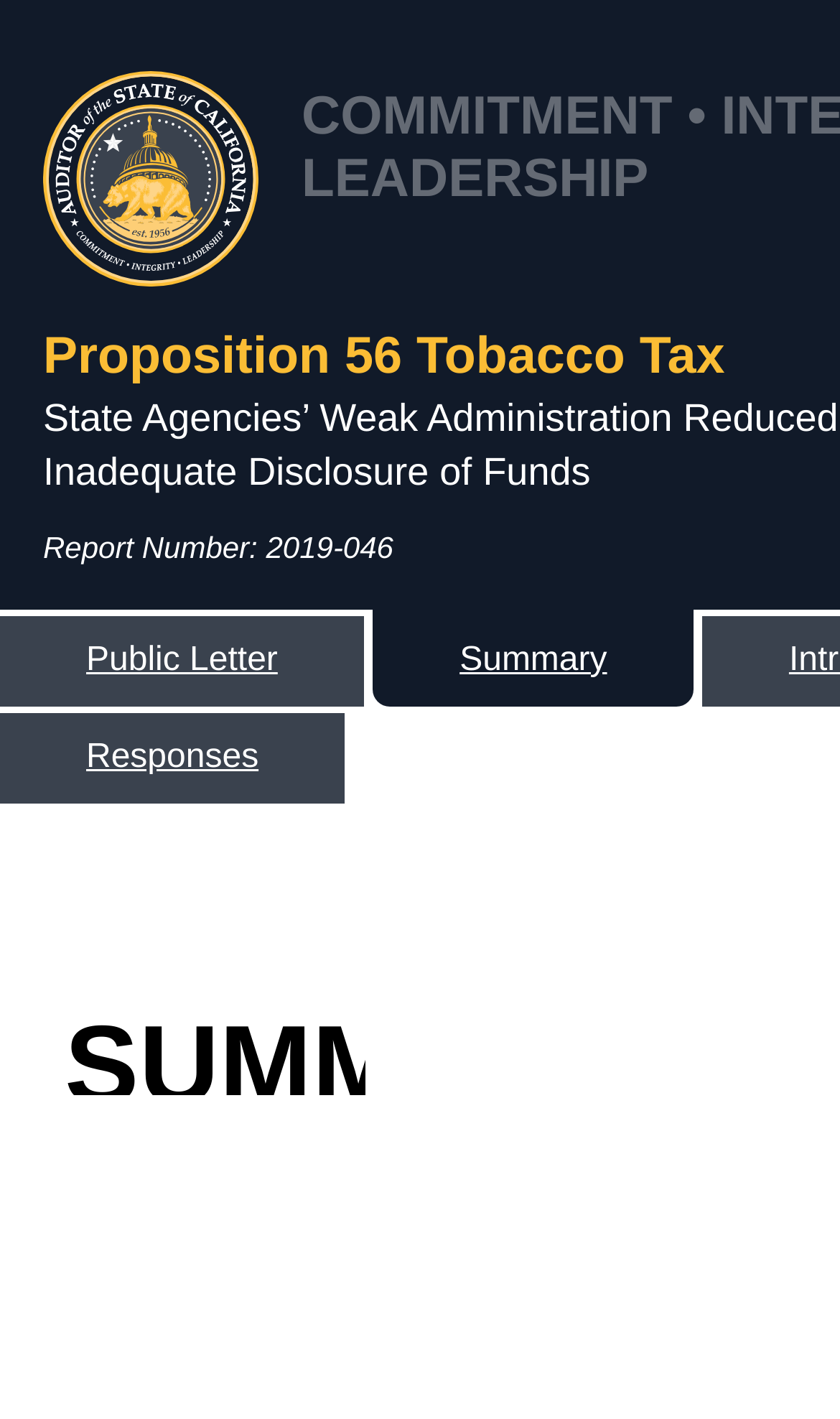Provide the bounding box coordinates of the HTML element this sentence describes: "alt="California State Auditor Logo"". The bounding box coordinates consist of four float numbers between 0 and 1, i.e., [left, top, right, bottom].

[0.051, 0.182, 0.308, 0.206]